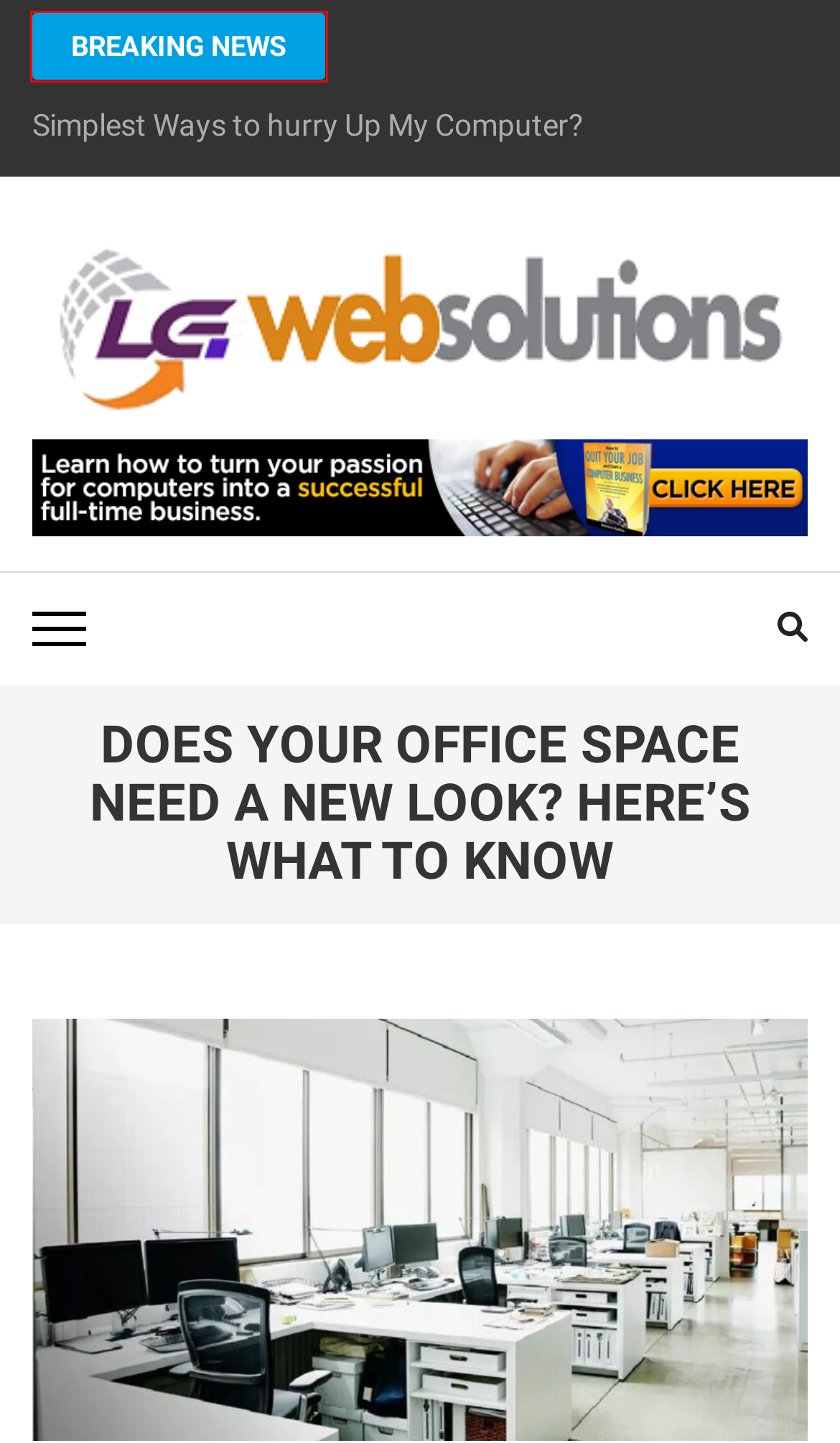You have a screenshot of a webpage with an element surrounded by a red bounding box. Choose the webpage description that best describes the new page after clicking the element inside the red bounding box. Here are the candidates:
A. Computer - Lg Web Solutions - Find Useful Blogs with
B. Lg Web Solutions - Find Useful Blogs with
C. How To Easily Renew Your BLS And CPR Certification - Lg Web Solutions - Find Useful Blogs with
D. Common Causes of Bleeding Gums in Upland, CA - Lg Web Solutions - Find Useful Blogs with
E. May, 2024 - Lg Web Solutions - Find Useful Blogs with
F. Discovering Unique Finds at a Central Marketplace - Lg Web Solutions - Find Useful Blogs with
G. Insights | 5 Ways to Improve a Boring Office Environment
H. What You Must Know About Cloud-computing - Lg Web Solutions - Find Useful Blogs with

A